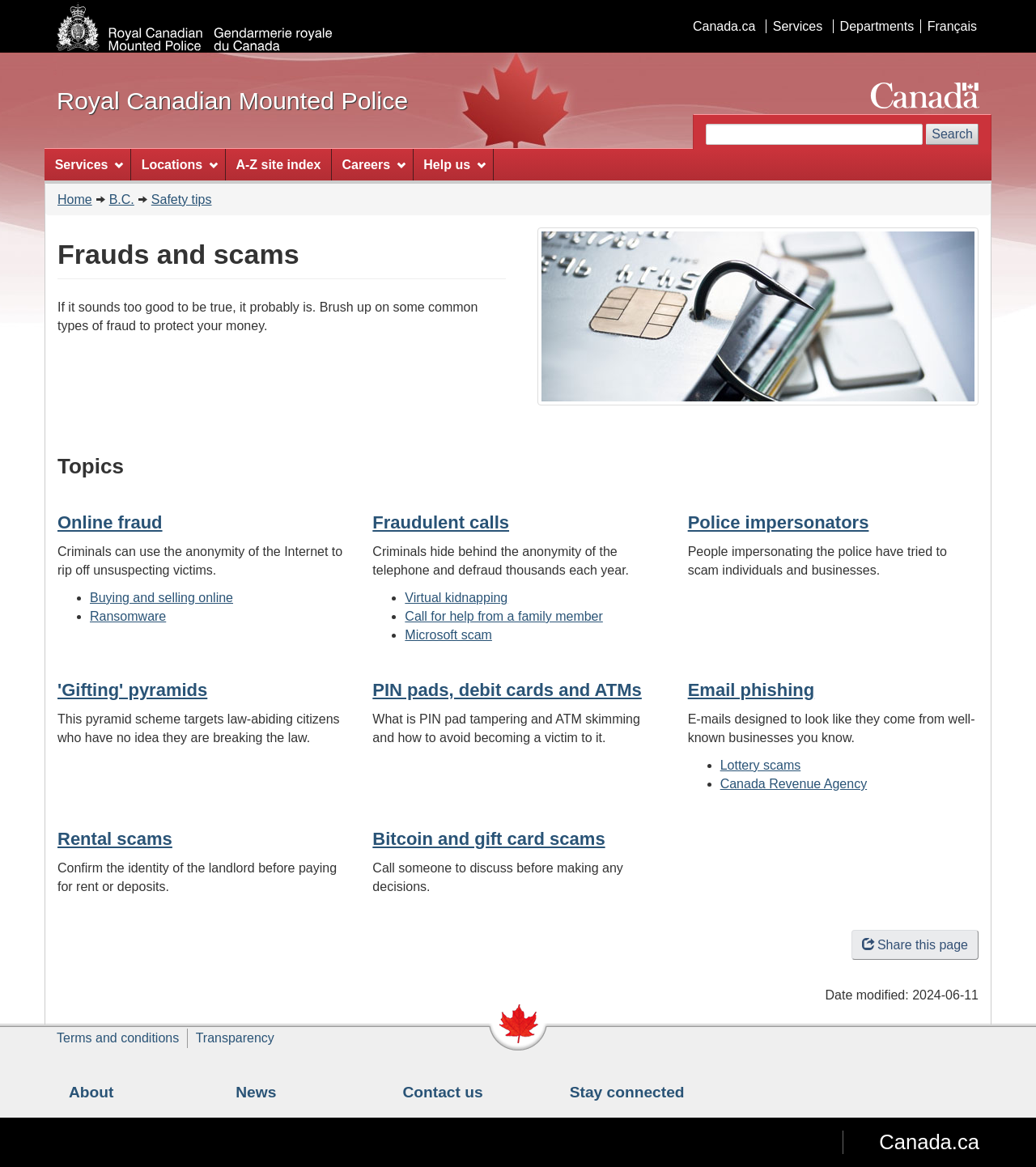Give a one-word or short phrase answer to this question: 
What is the date this webpage was last modified?

2024-06-11